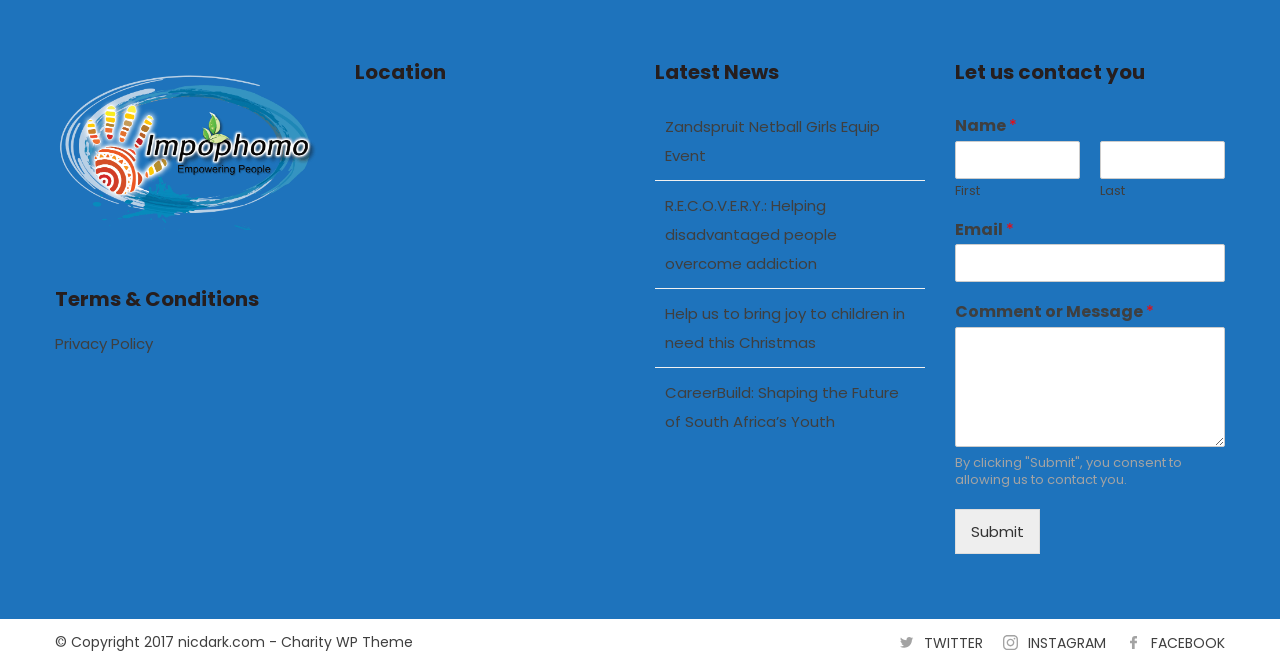Identify the bounding box for the element characterized by the following description: "parent_node: Last name="wpforms[fields][0][last]"".

[0.859, 0.212, 0.957, 0.269]